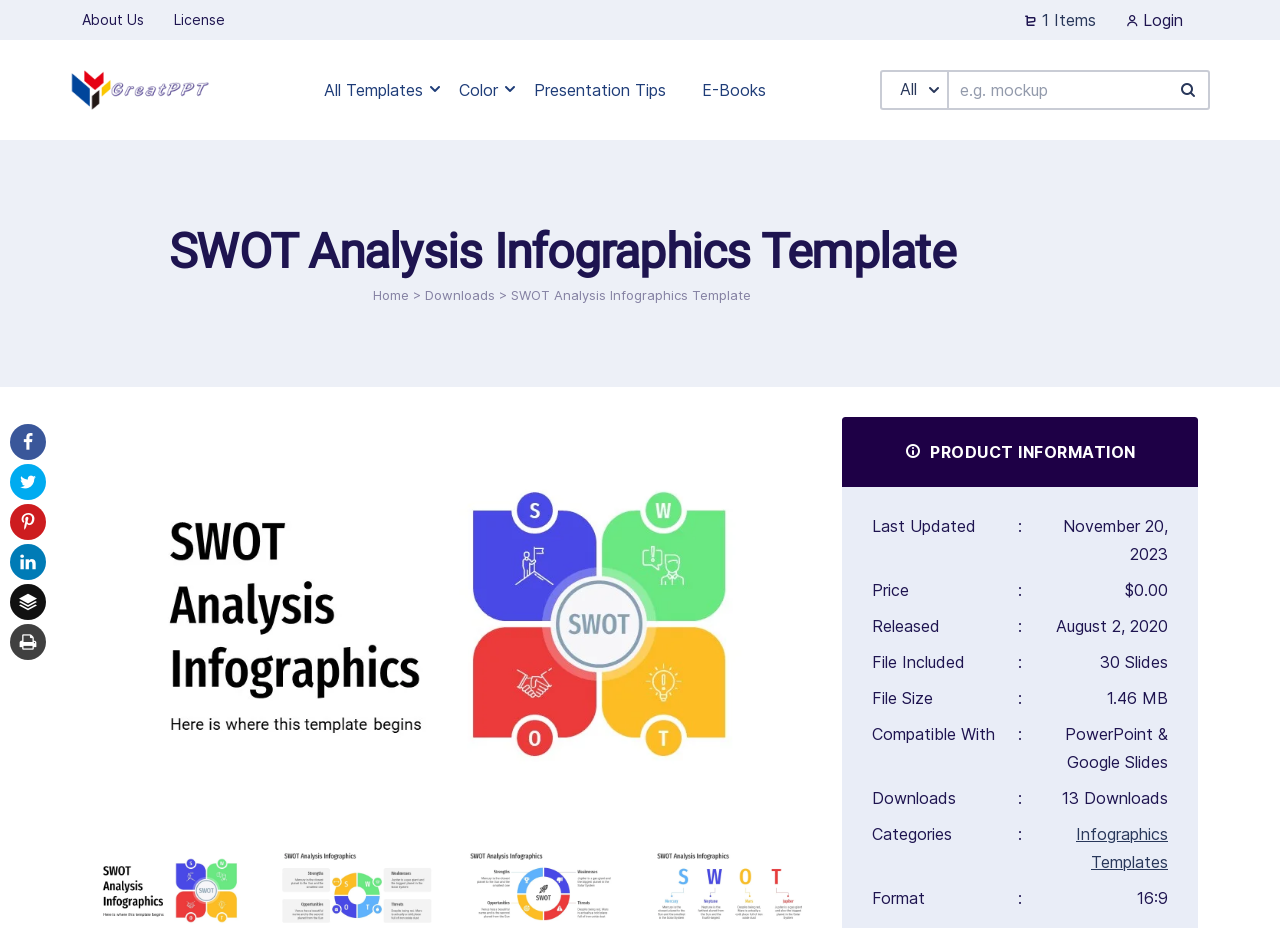What is the price of this template?
Please provide a single word or phrase in response based on the screenshot.

$0.00